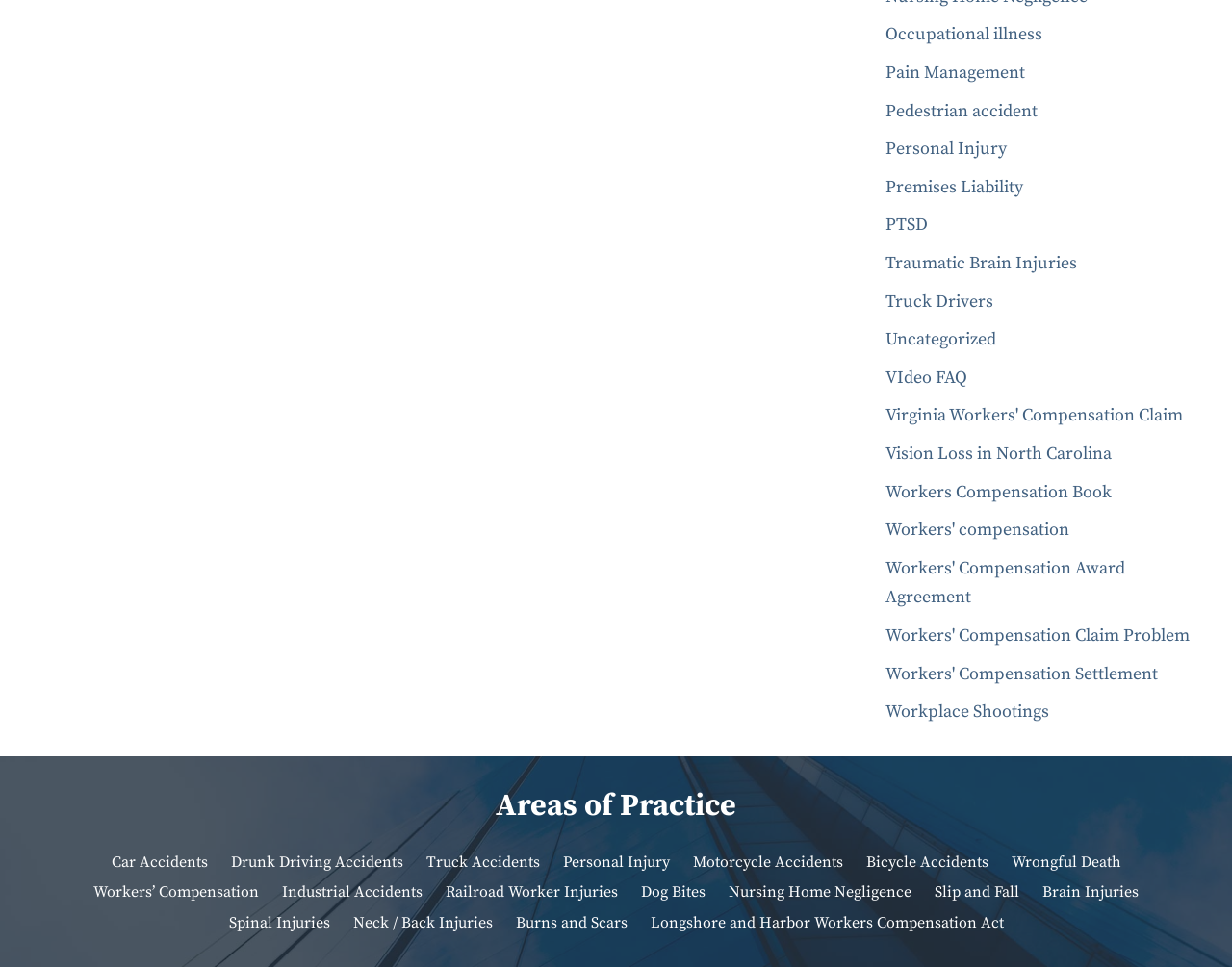Specify the bounding box coordinates of the area to click in order to execute this command: 'View 'Workers Compensation Book''. The coordinates should consist of four float numbers ranging from 0 to 1, and should be formatted as [left, top, right, bottom].

[0.719, 0.497, 0.902, 0.52]